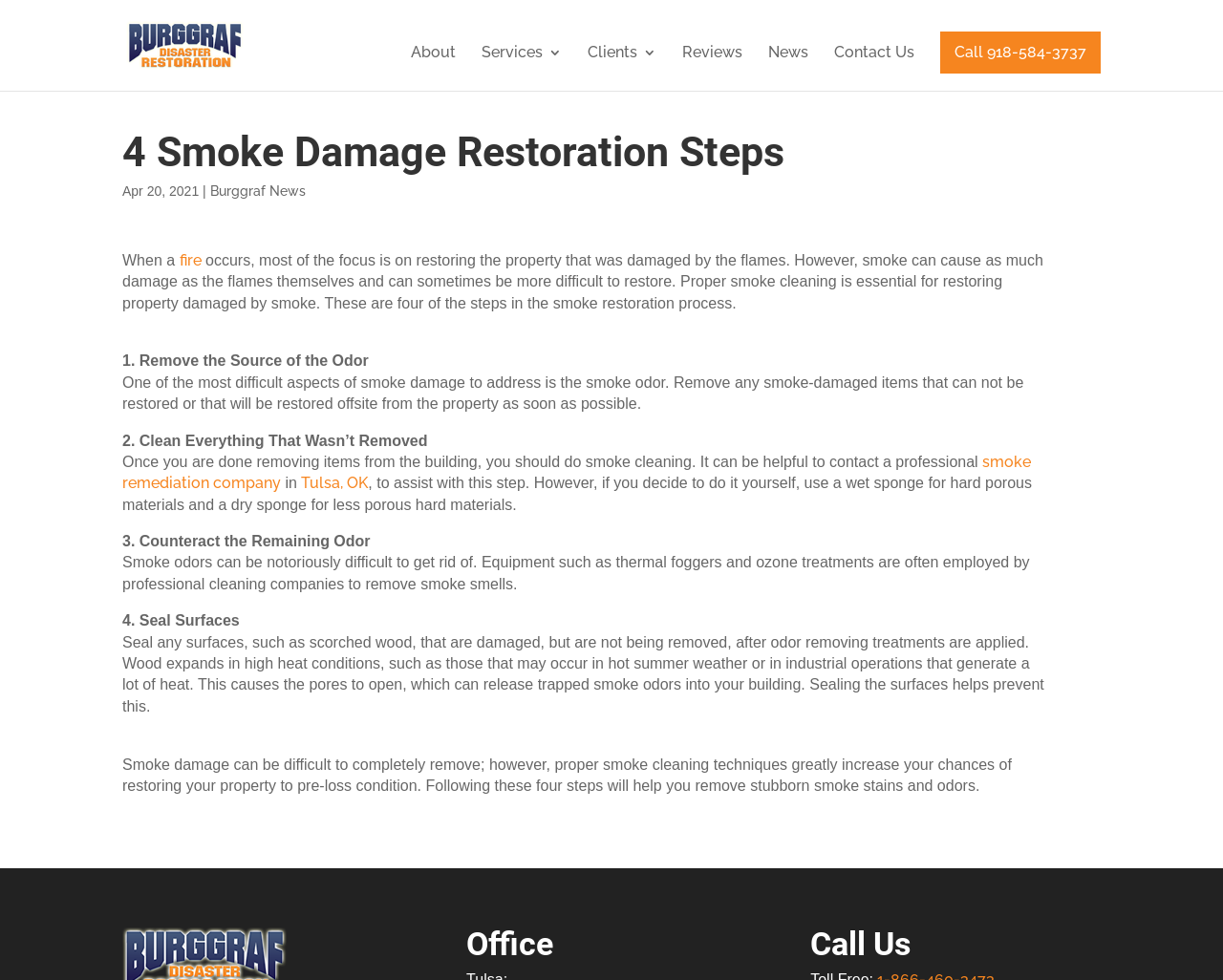Respond with a single word or phrase:
What is the purpose of using thermal foggers and ozone treatments?

Remove smoke smells